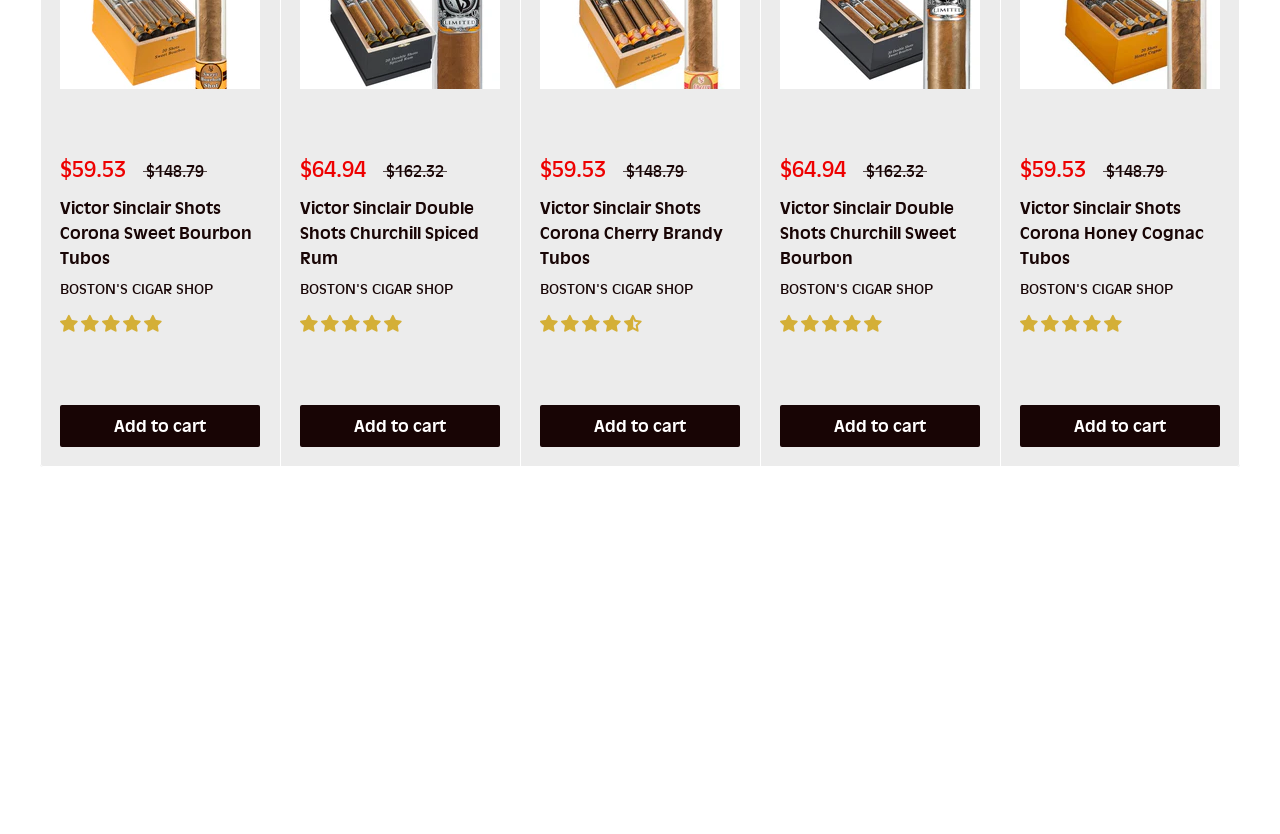Please identify the bounding box coordinates of the element's region that should be clicked to execute the following instruction: "Click on the 'Victor Sinclair Double Shots Churchill Spiced Rum' link". The bounding box coordinates must be four float numbers between 0 and 1, i.e., [left, top, right, bottom].

[0.234, 0.235, 0.391, 0.325]